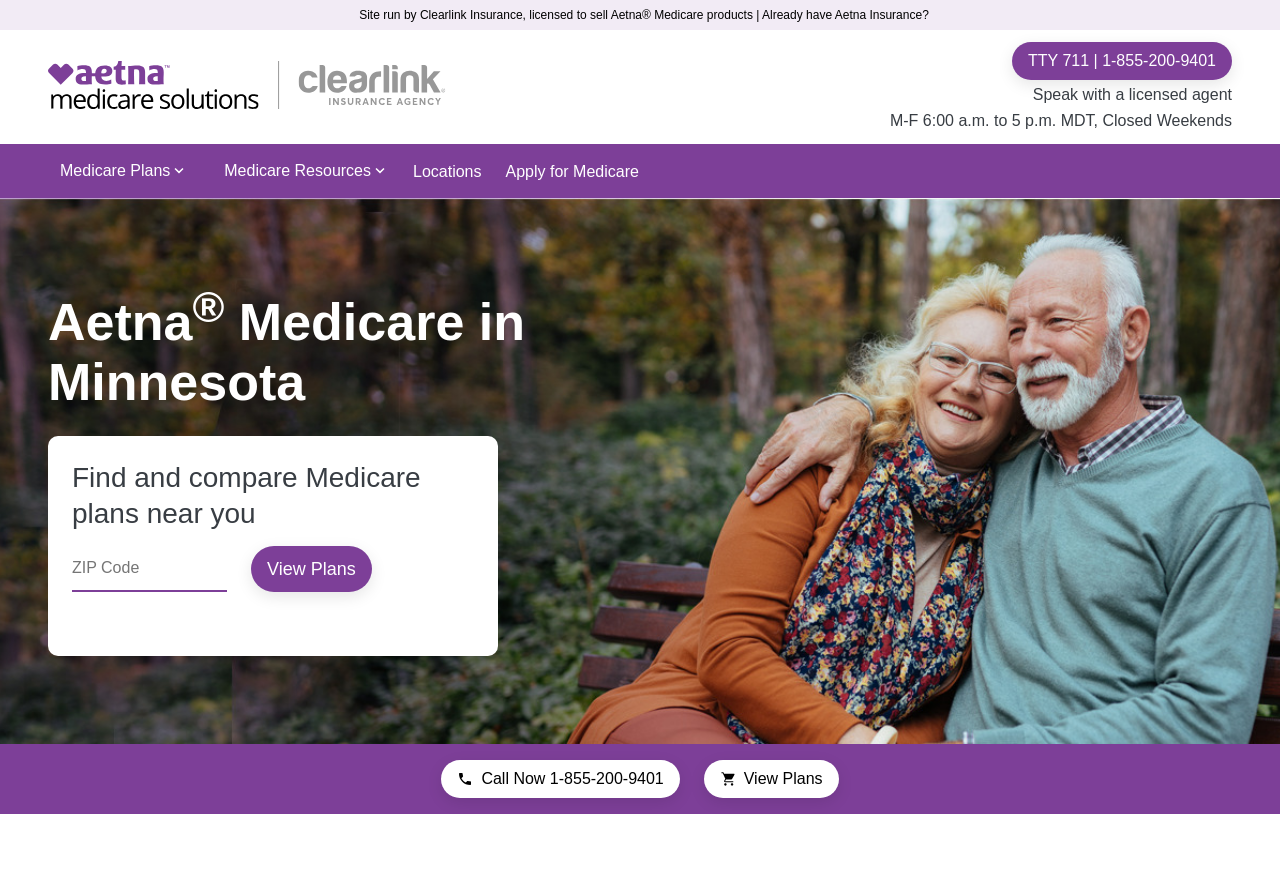Can you show the bounding box coordinates of the region to click on to complete the task described in the instruction: "Click the shopping cart icon to view plans"?

[0.447, 0.85, 0.553, 0.893]